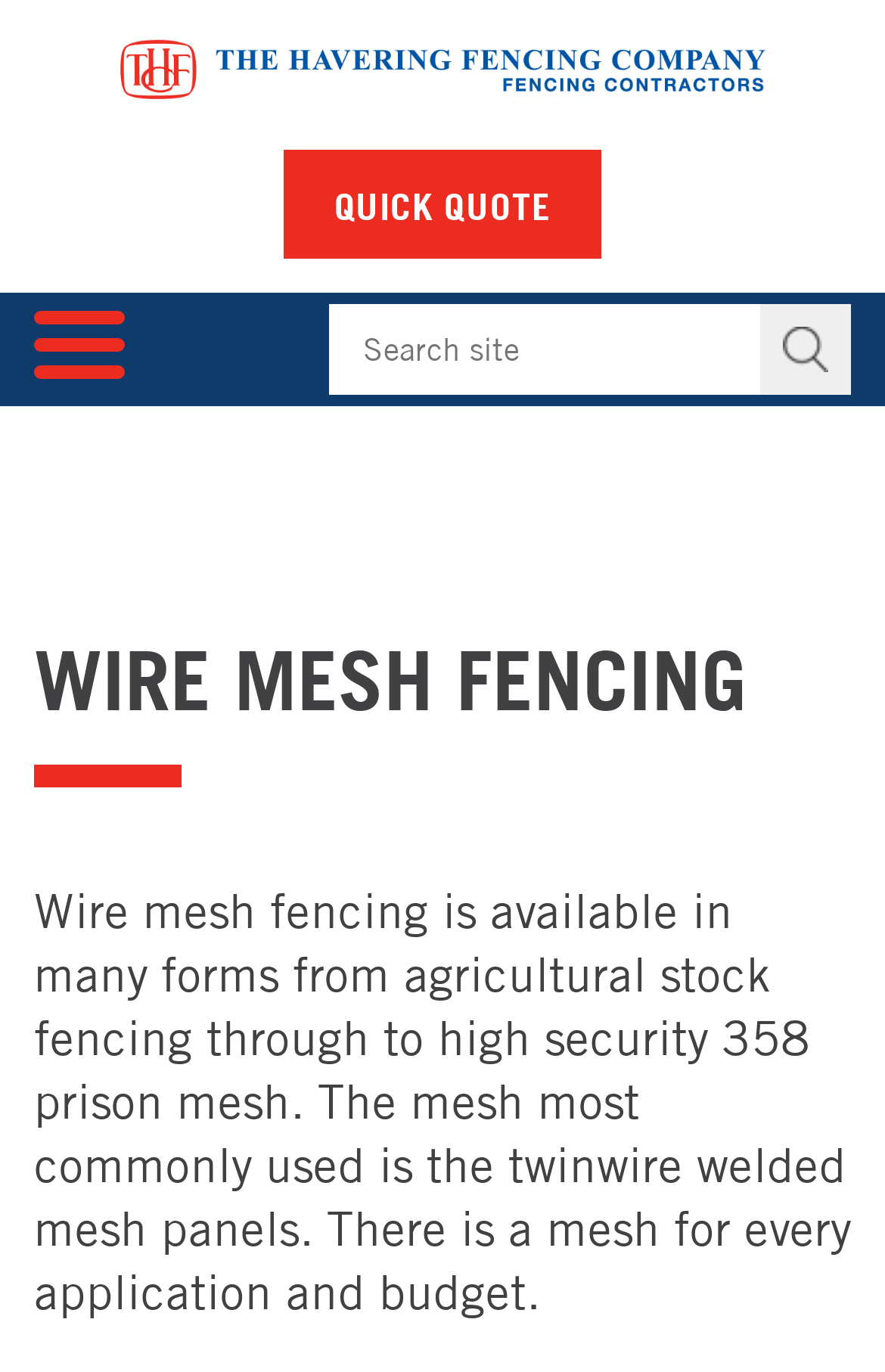Please respond to the question with a concise word or phrase:
What is the main topic of this webpage?

Wire mesh fencing